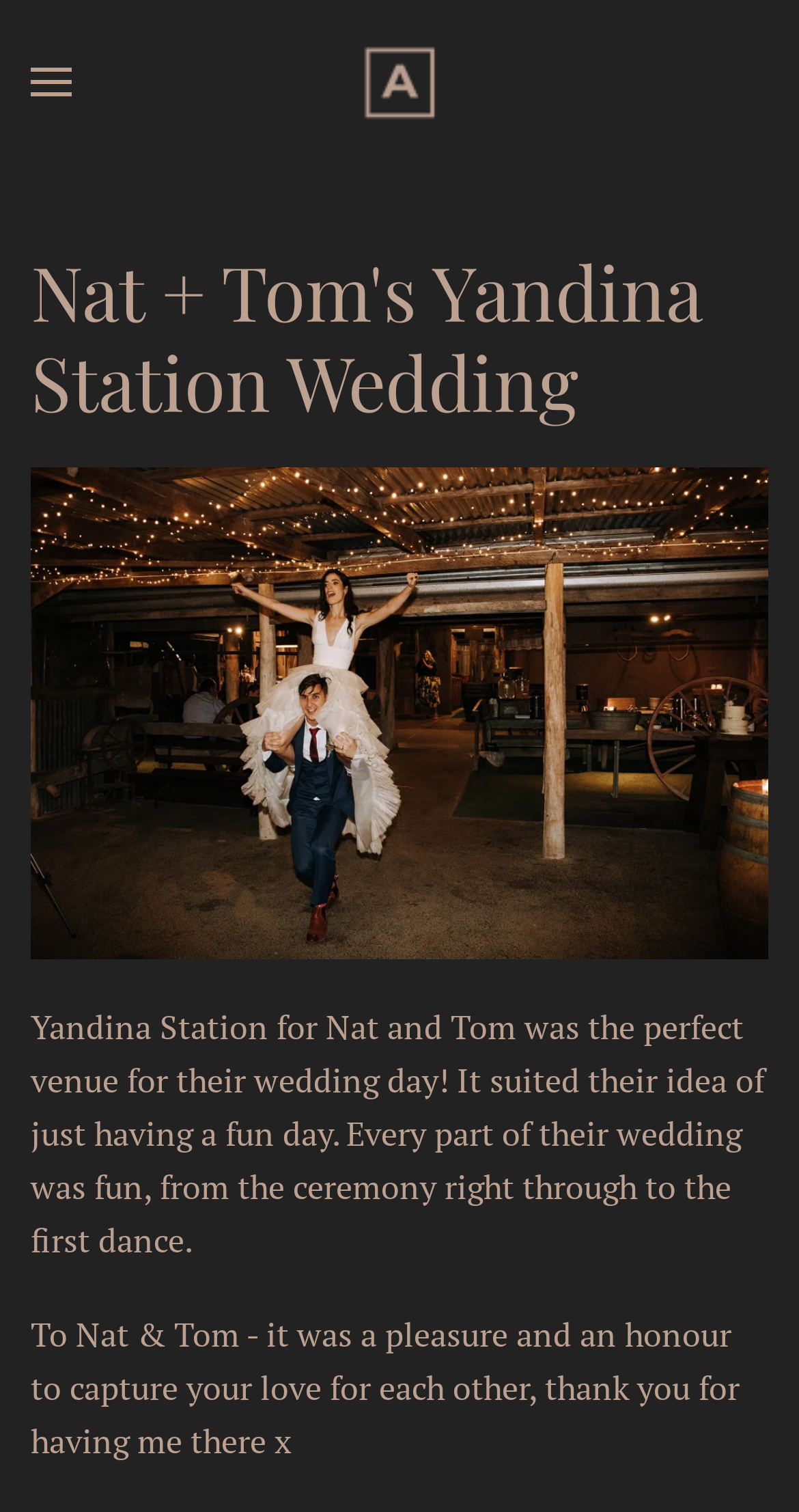Please determine the heading text of this webpage.

Nat + Tom's Yandina Station Wedding